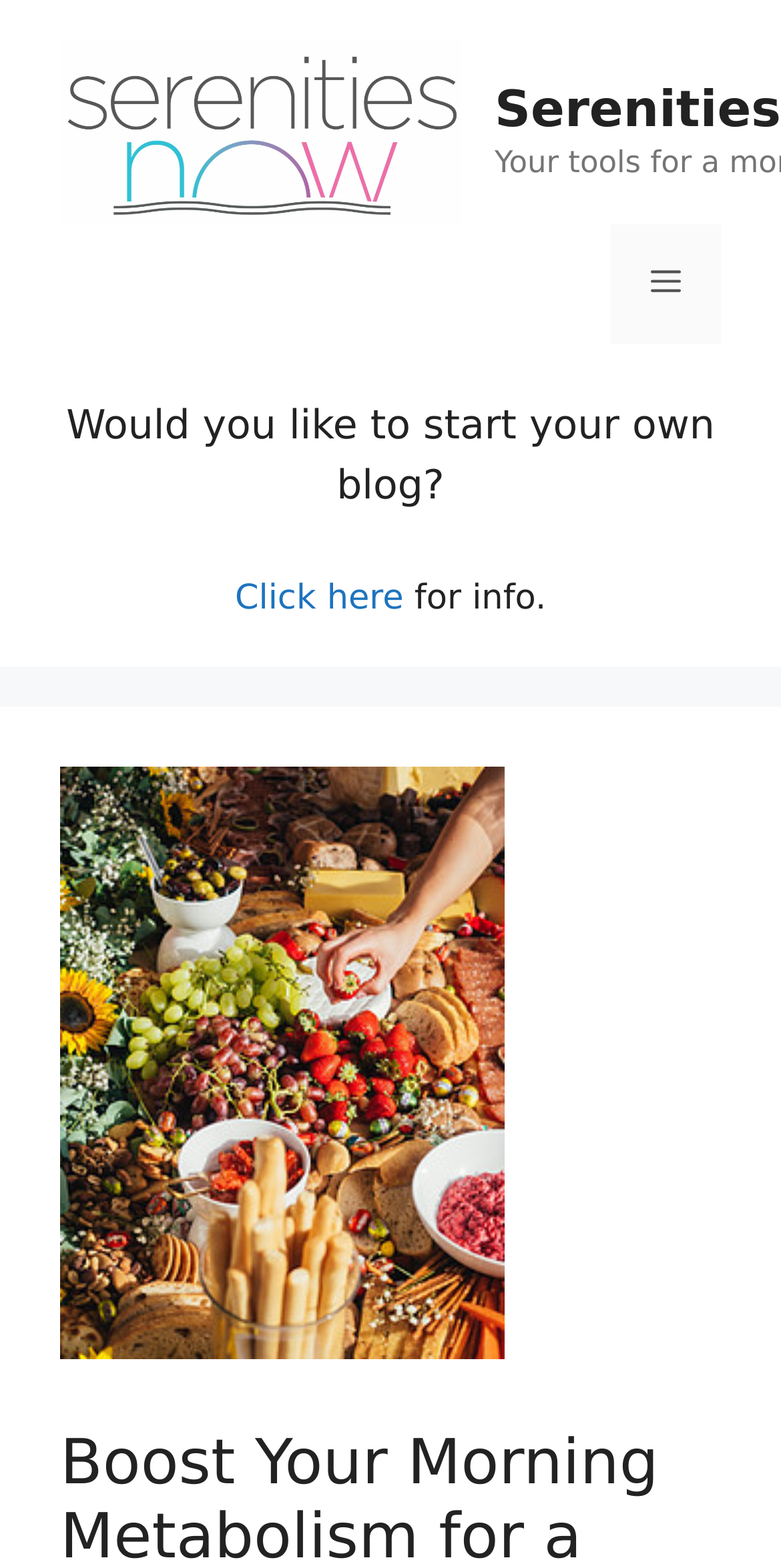How many main sections are there on the page?
Answer the question based on the image using a single word or a brief phrase.

Three